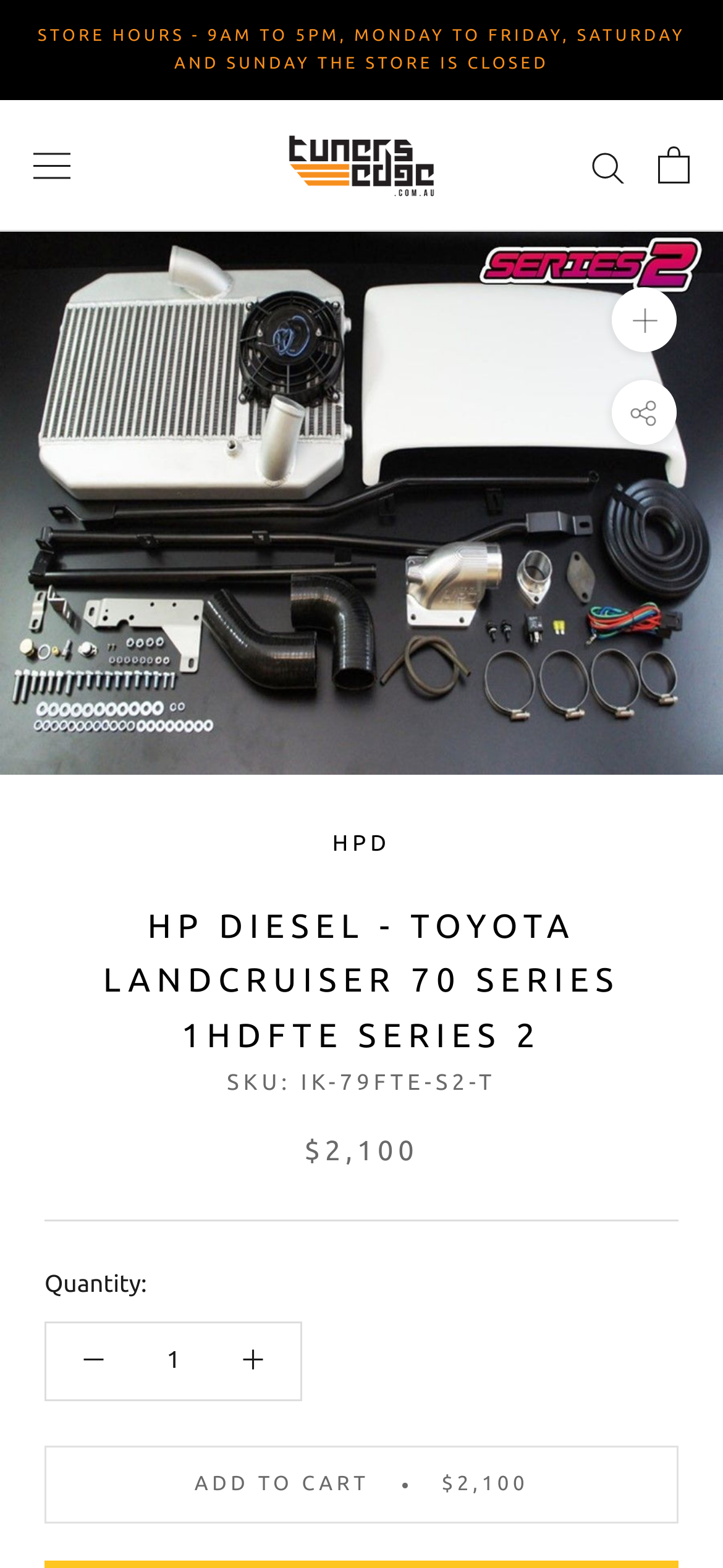Please identify the bounding box coordinates of the element that needs to be clicked to execute the following command: "Zoom". Provide the bounding box using four float numbers between 0 and 1, formatted as [left, top, right, bottom].

[0.846, 0.184, 0.936, 0.225]